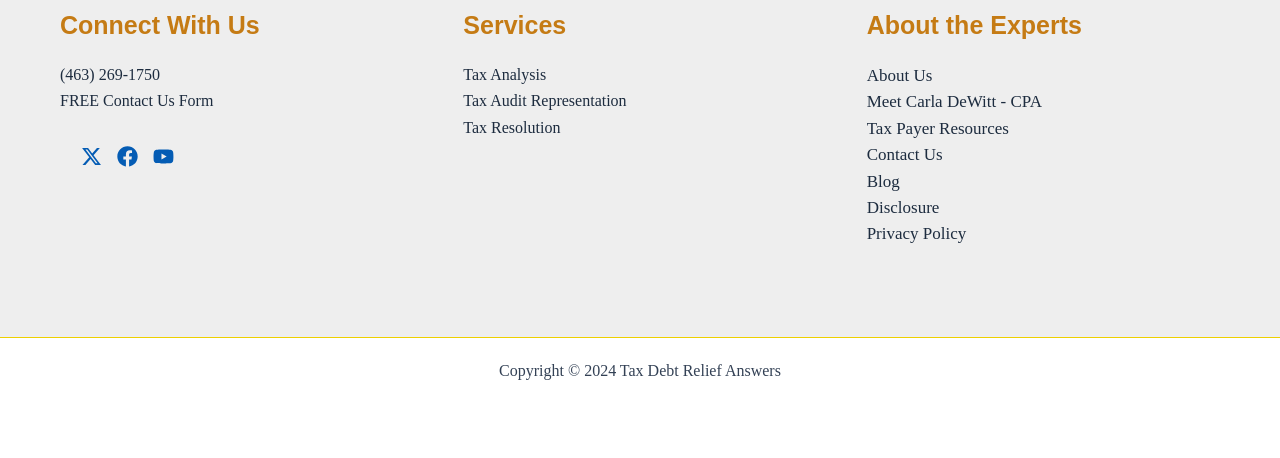What is the phone number to connect with the experts?
Refer to the image and answer the question using a single word or phrase.

(463) 269-1750